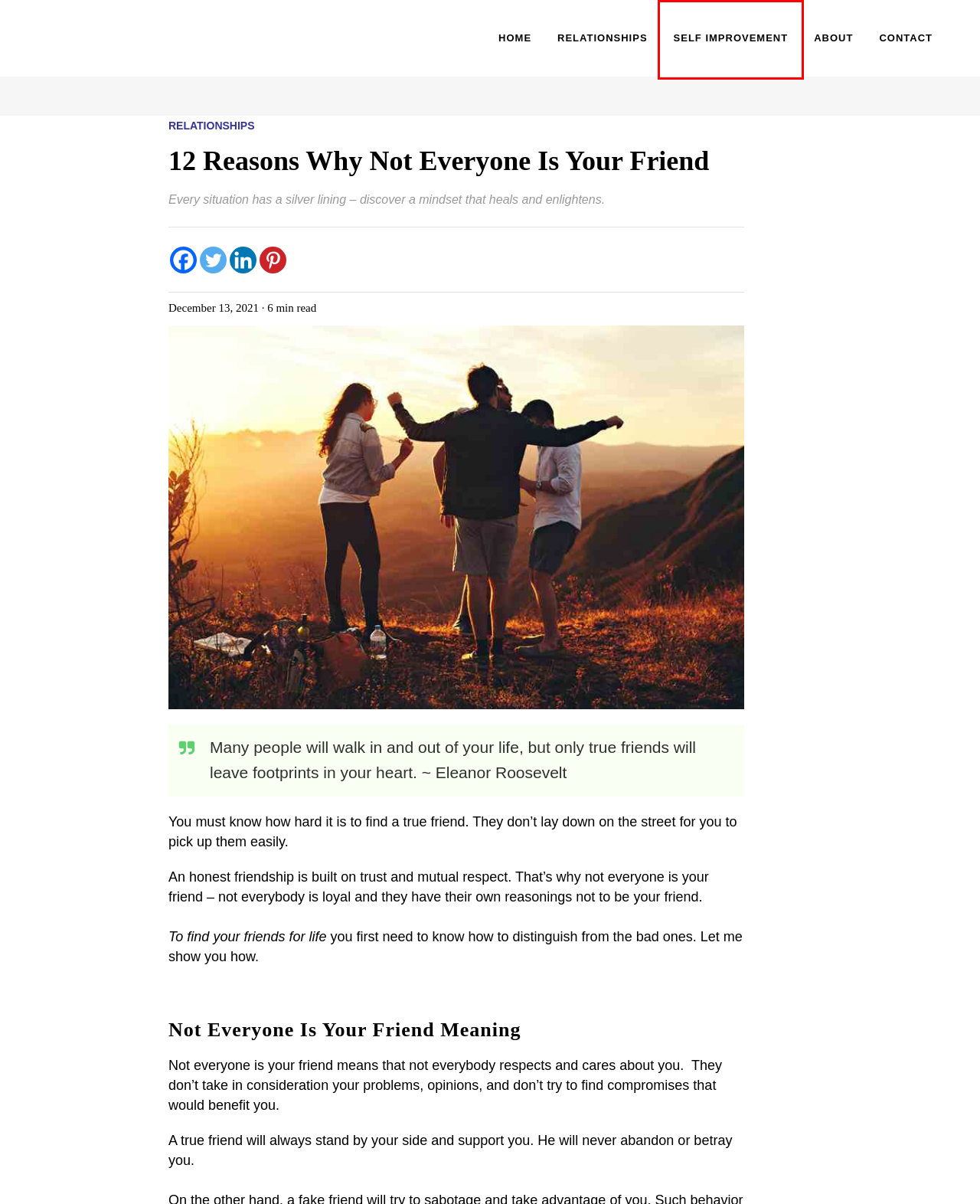A screenshot of a webpage is given, featuring a red bounding box around a UI element. Please choose the webpage description that best aligns with the new webpage after clicking the element in the bounding box. These are the descriptions:
A. Privacy Policy - Delightful Mindset
B. Contact - Delightful Mindset
C. About - Delightful Mindset
D. 15 Reasons To Never Settle For Less Than You Deserve - Delightful Mindset
E. 10 Reasons Empathy Without Boundaries Is Self-Destruction - Delightful Mindset
F. Self Improvement - Delightful Mindset
G. Delightful Mindset - Happiness Is Simple
H. Relationships - Delightful Mindset

F